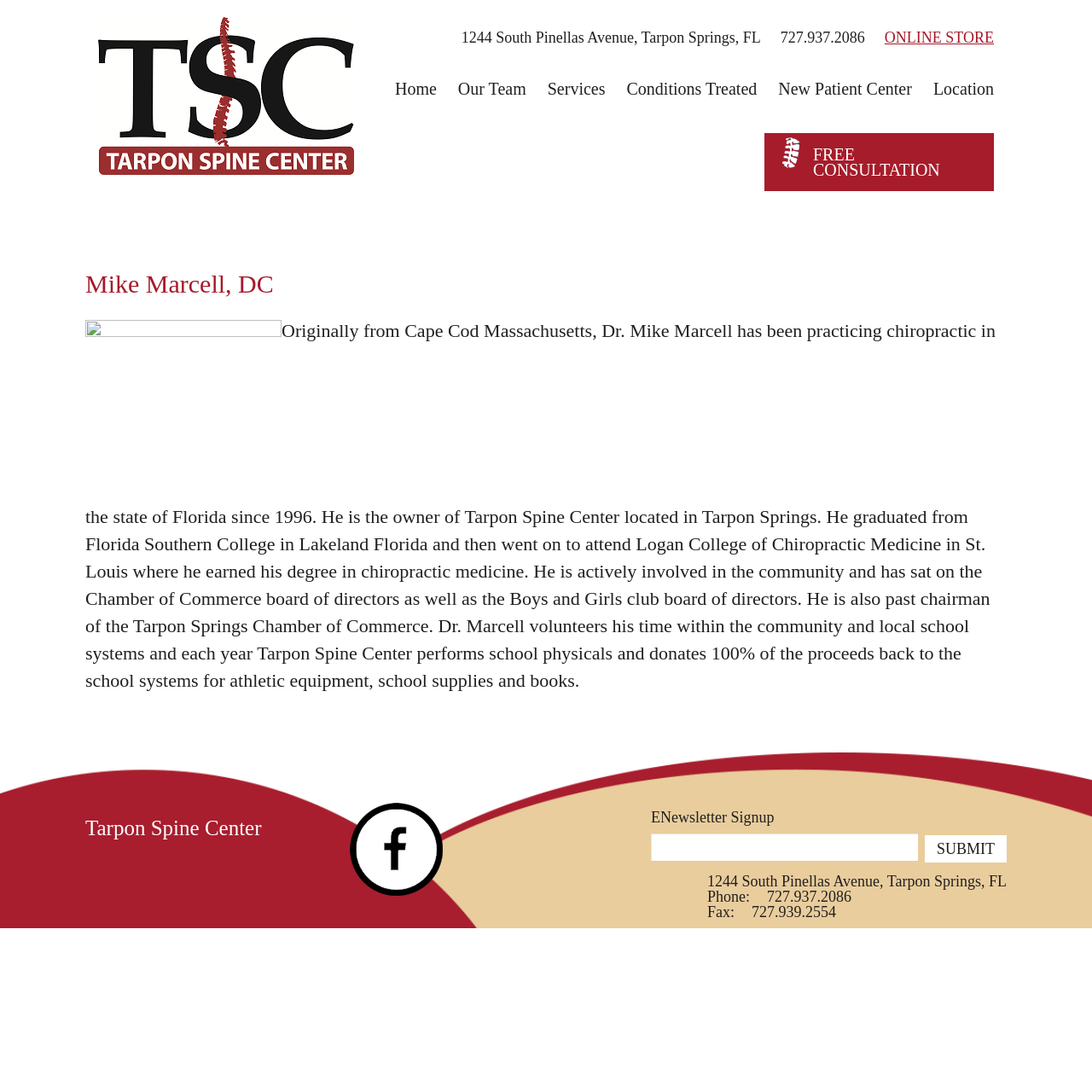Provide the bounding box coordinates of the section that needs to be clicked to accomplish the following instruction: "Sign up for the ENewsletter."

[0.596, 0.763, 0.841, 0.788]